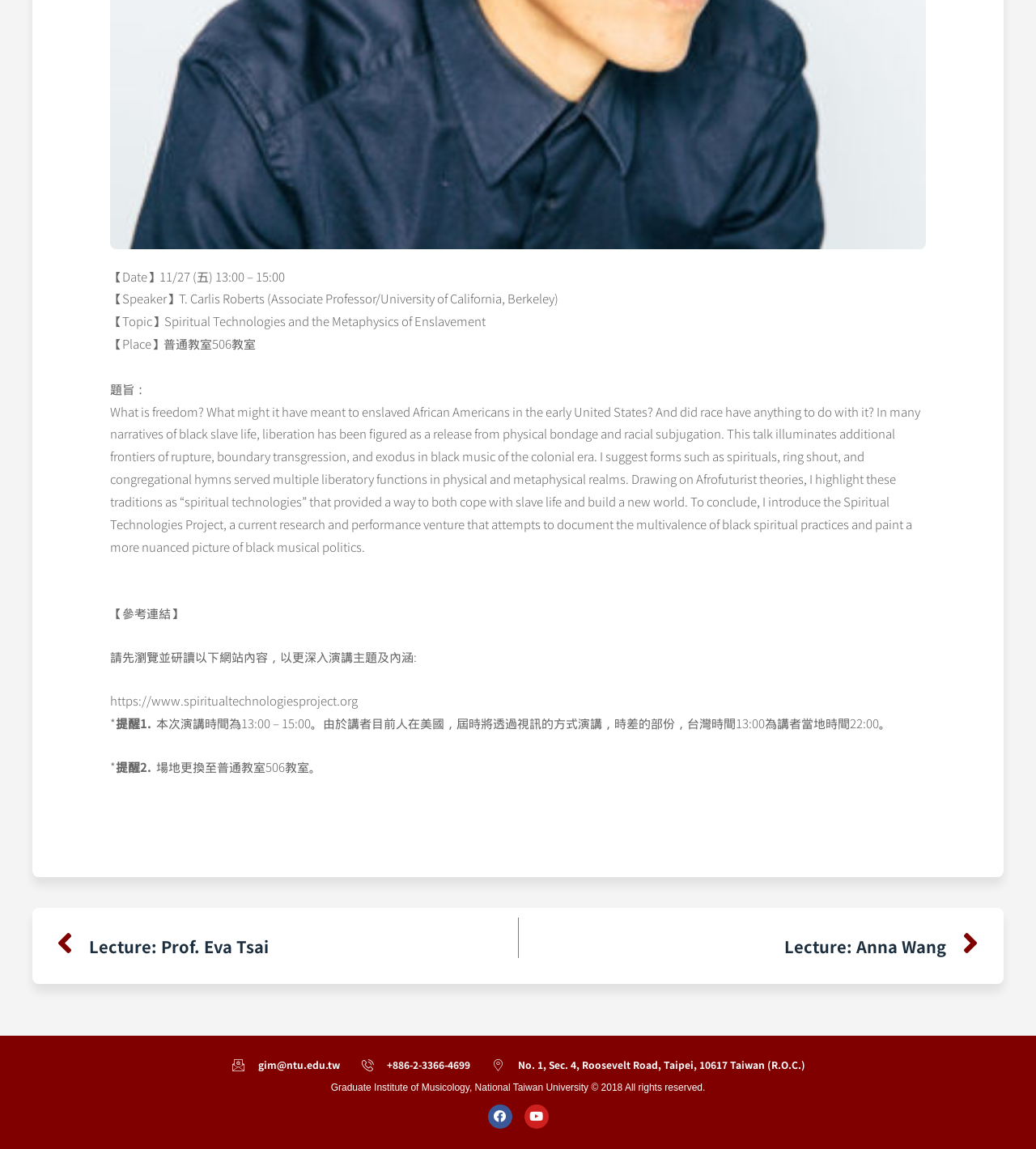Show the bounding box coordinates for the HTML element described as: "PrevLecture: Prof. Eva Tsai".

[0.055, 0.797, 0.5, 0.85]